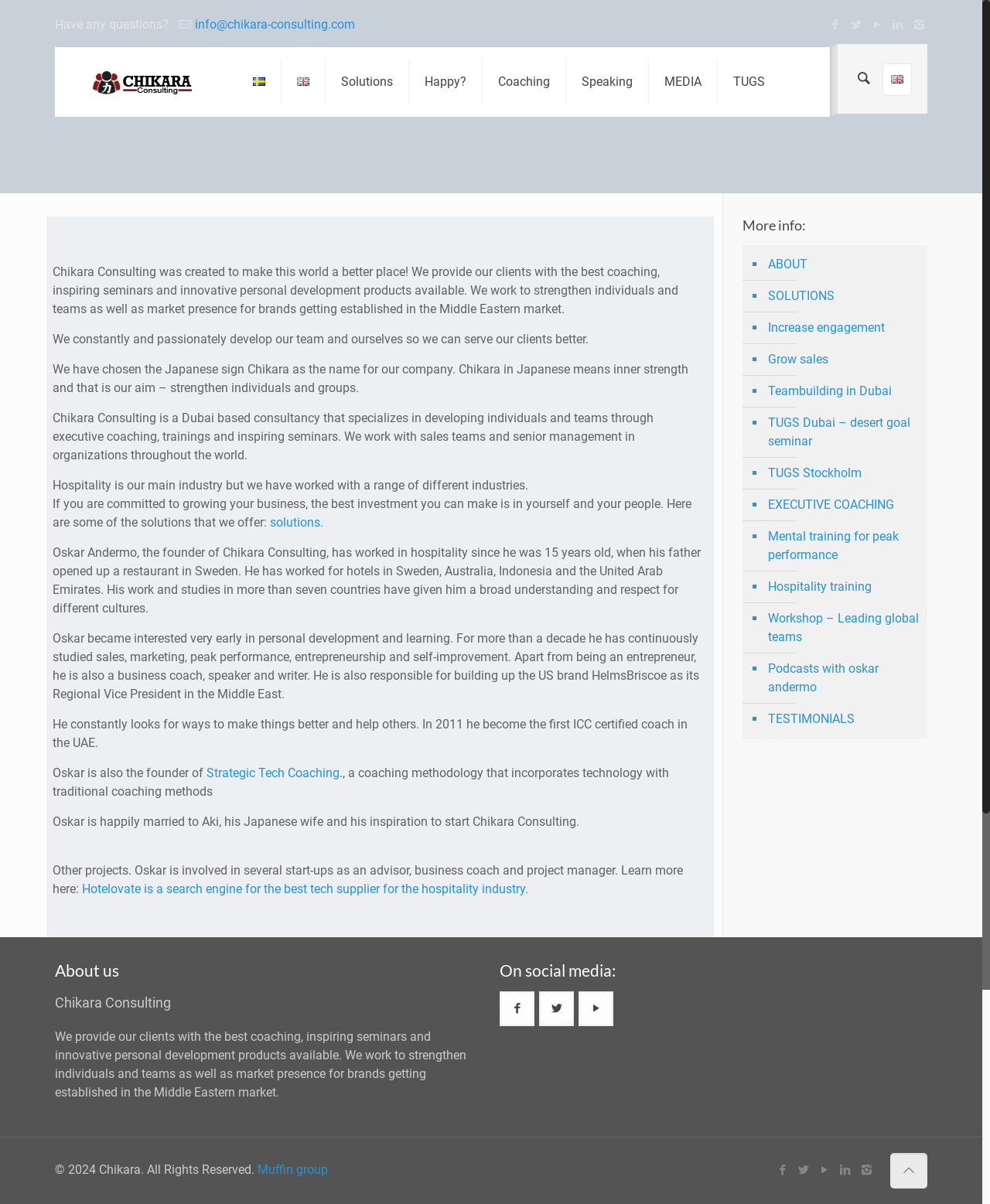Determine the bounding box coordinates for the clickable element to execute this instruction: "Contact Chikara via email". Provide the coordinates as four float numbers between 0 and 1, i.e., [left, top, right, bottom].

[0.197, 0.014, 0.359, 0.026]